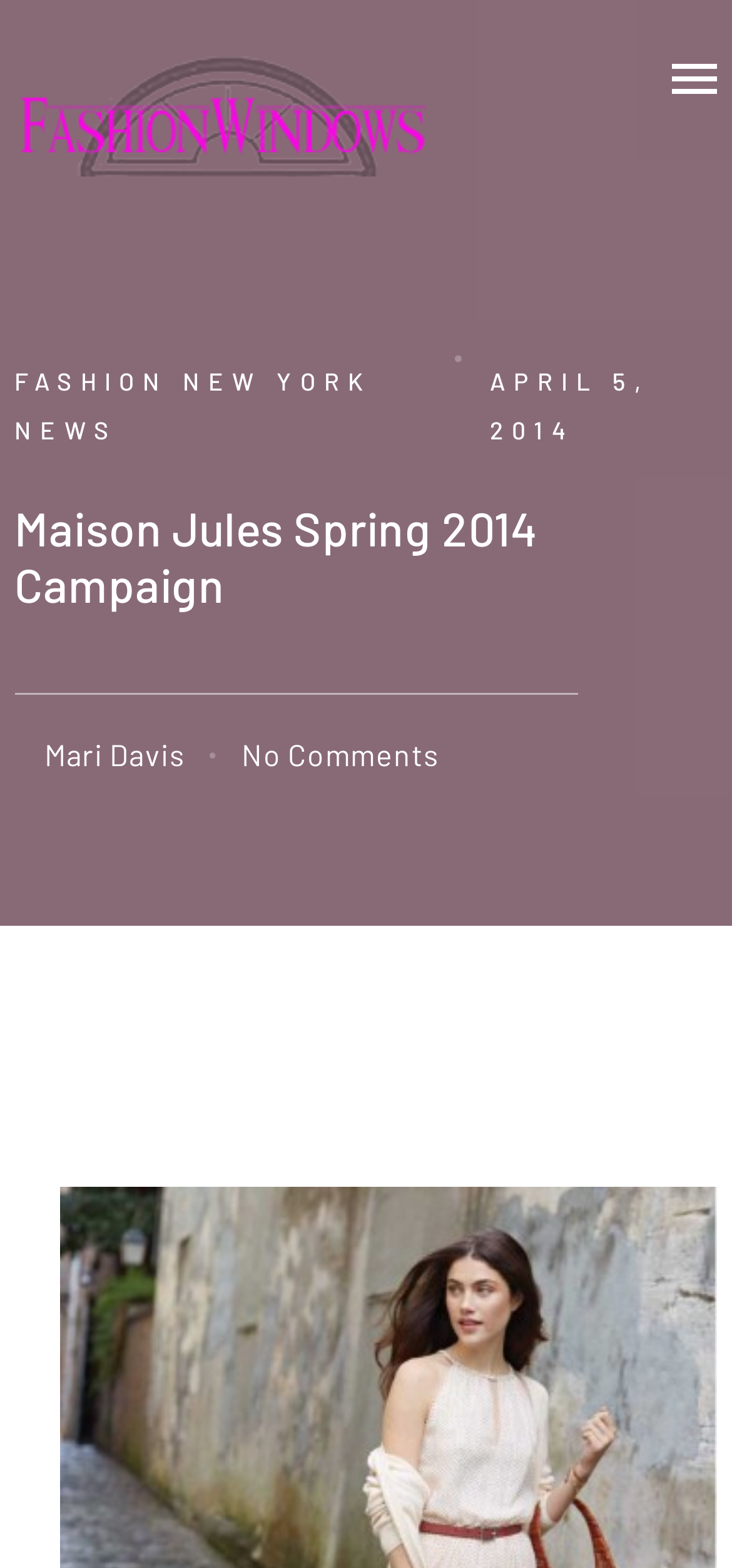Give a full account of the webpage's elements and their arrangement.

The webpage appears to be a fashion-related article or blog post. At the top, there is a heading that reads "FashionWindows Network" with a corresponding image. To the right of this heading, there is a small image with no descriptive text. Below the heading, there are three links: "FASHION", "NEW YORK", and "NEWS", which are positioned horizontally and are likely navigation links.

Further down the page, there is a heading that reads "Maison Jules Spring 2014 Campaign", which is centered and spans almost the entire width of the page. Below this heading, there is a static text element that displays the date "APRIL 5, 2014". 

On the left side of the page, there are two links: "Mari Davis" and "No Comments", which are positioned vertically and are likely related to the author or comments section of the article. The overall layout of the page suggests that it is a blog post or article about the Maison Jules Spring 2014 Campaign, with a focus on fashion and style.